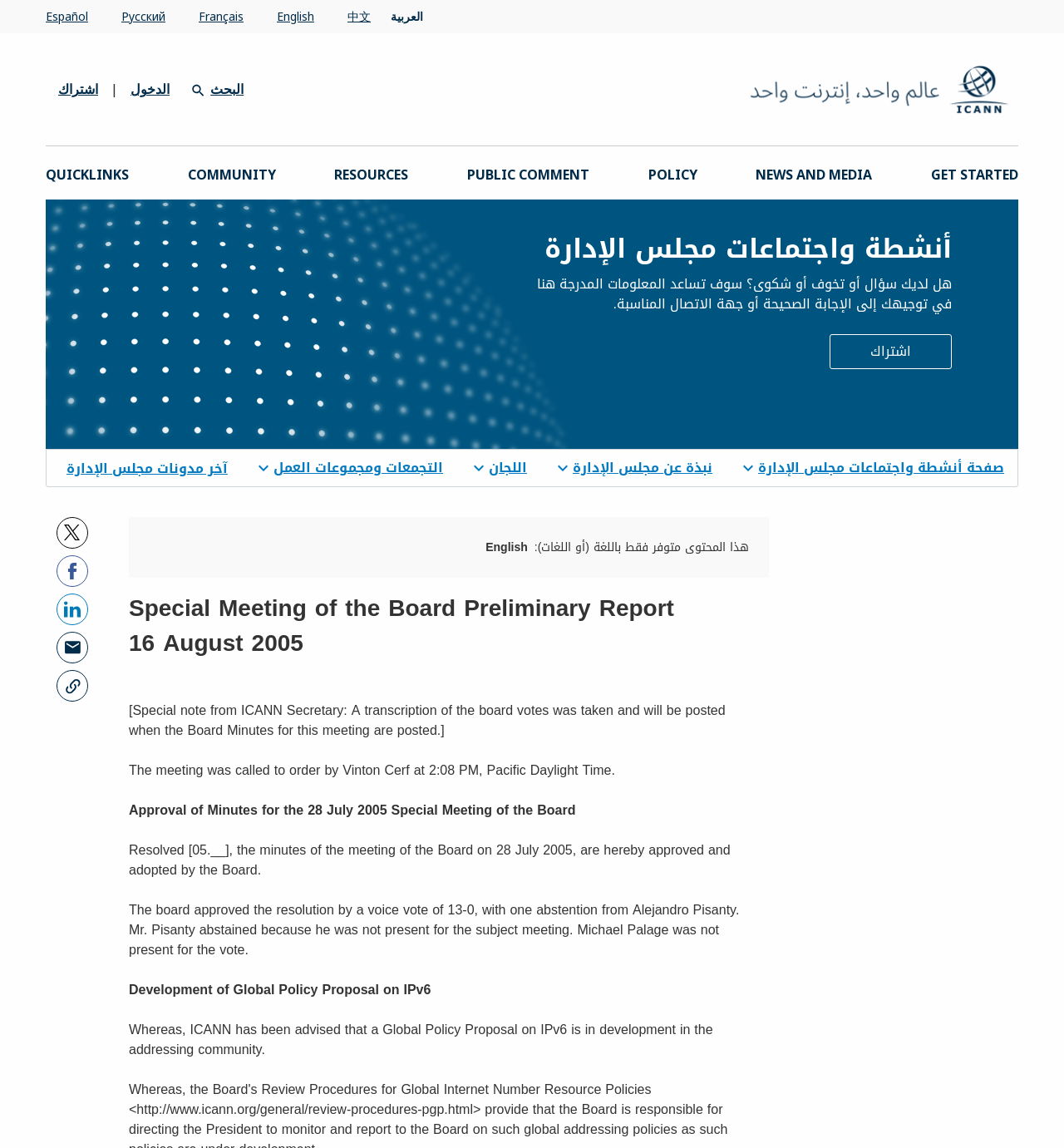Locate the bounding box coordinates of the clickable region to complete the following instruction: "Click the Copy-Link button."

[0.053, 0.134, 0.083, 0.161]